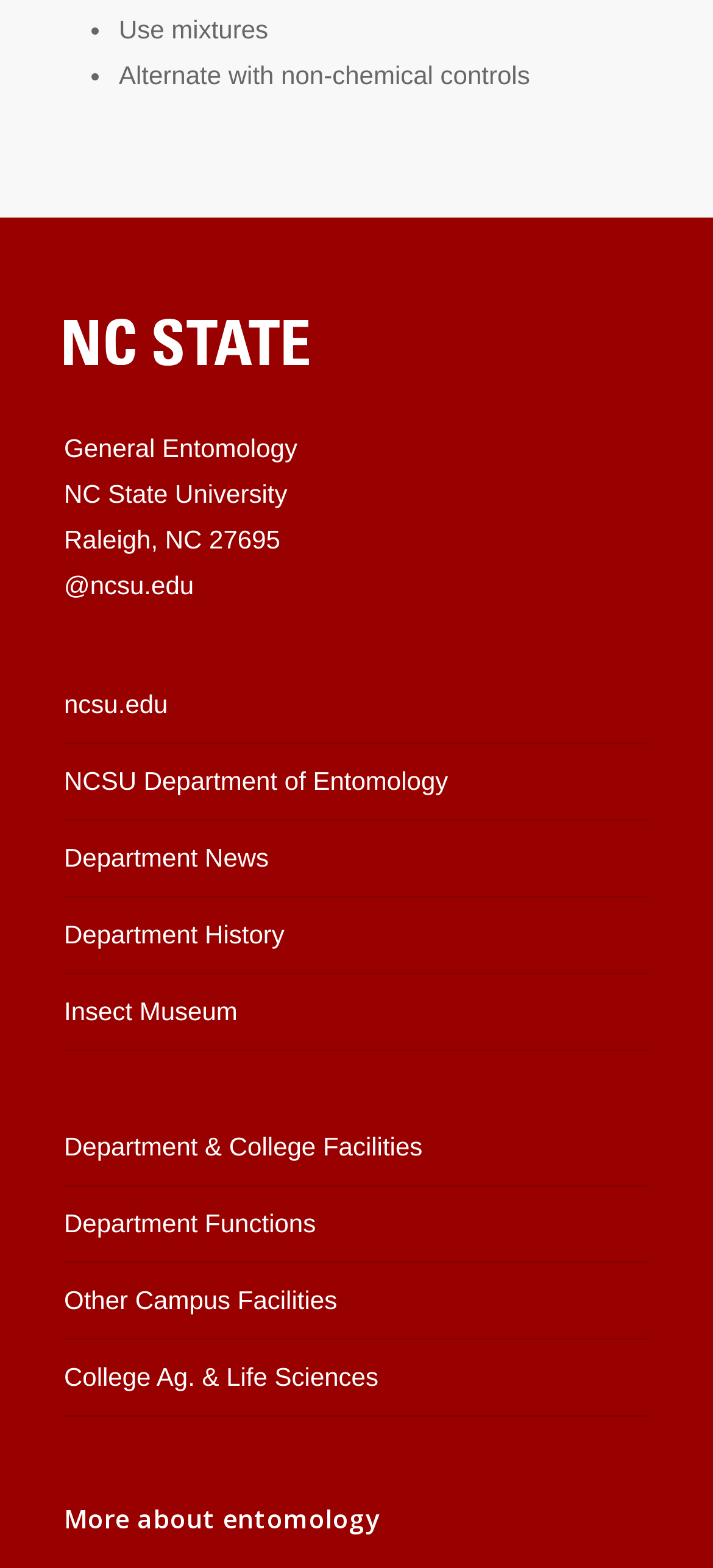Please identify the bounding box coordinates of the element's region that needs to be clicked to fulfill the following instruction: "read more about entomology". The bounding box coordinates should consist of four float numbers between 0 and 1, i.e., [left, top, right, bottom].

[0.09, 0.951, 0.91, 0.988]